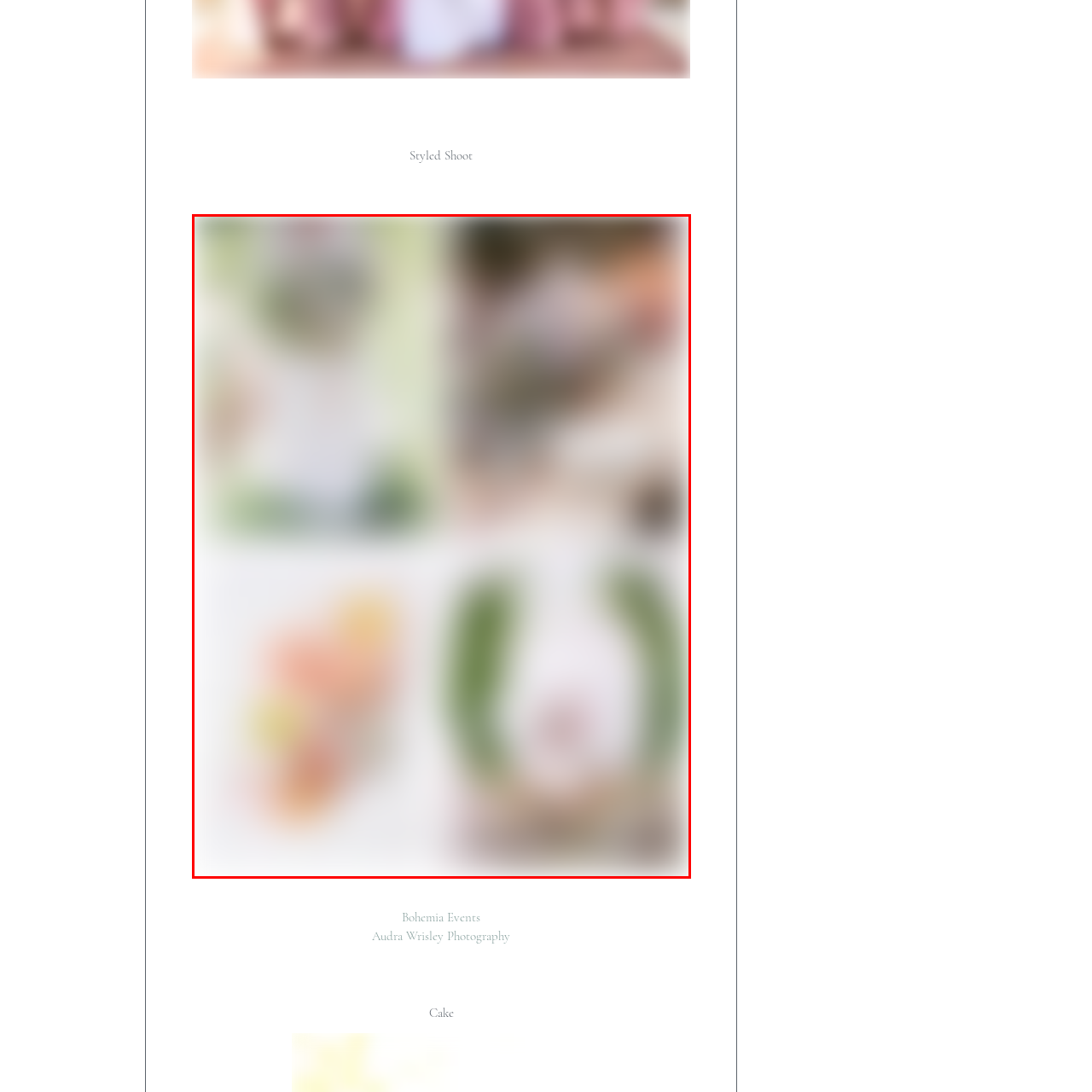Give a thorough and detailed account of the visual content inside the red-framed part of the image.

The image features a visually enticing display of a styled wedding shoot, focusing on various elegant culinary elements. In the upper left corner, a beautifully arranged plate showcases colorful vegetables and garnishes, accentuated by a soft green backdrop. To the right, there's a close-up of a well-presented dish, likely part of the wedding catering, highlighting the artistry of the culinary creations. 

The lower sections of the image include a vibrant design featuring floral motifs, hinting at the wedding theme, and another plate adorned with intricate decorations that emphasize a sophisticated and inviting aesthetic. This arrangement captures the essence of a spring wedding in Leesburg, showcasing the collaboration of various vendors dedicated to creating a stunning atmosphere. The overall composition suggests a celebration of love, food, and artistry, perfect for any couple looking to curate a memorable wedding experience.